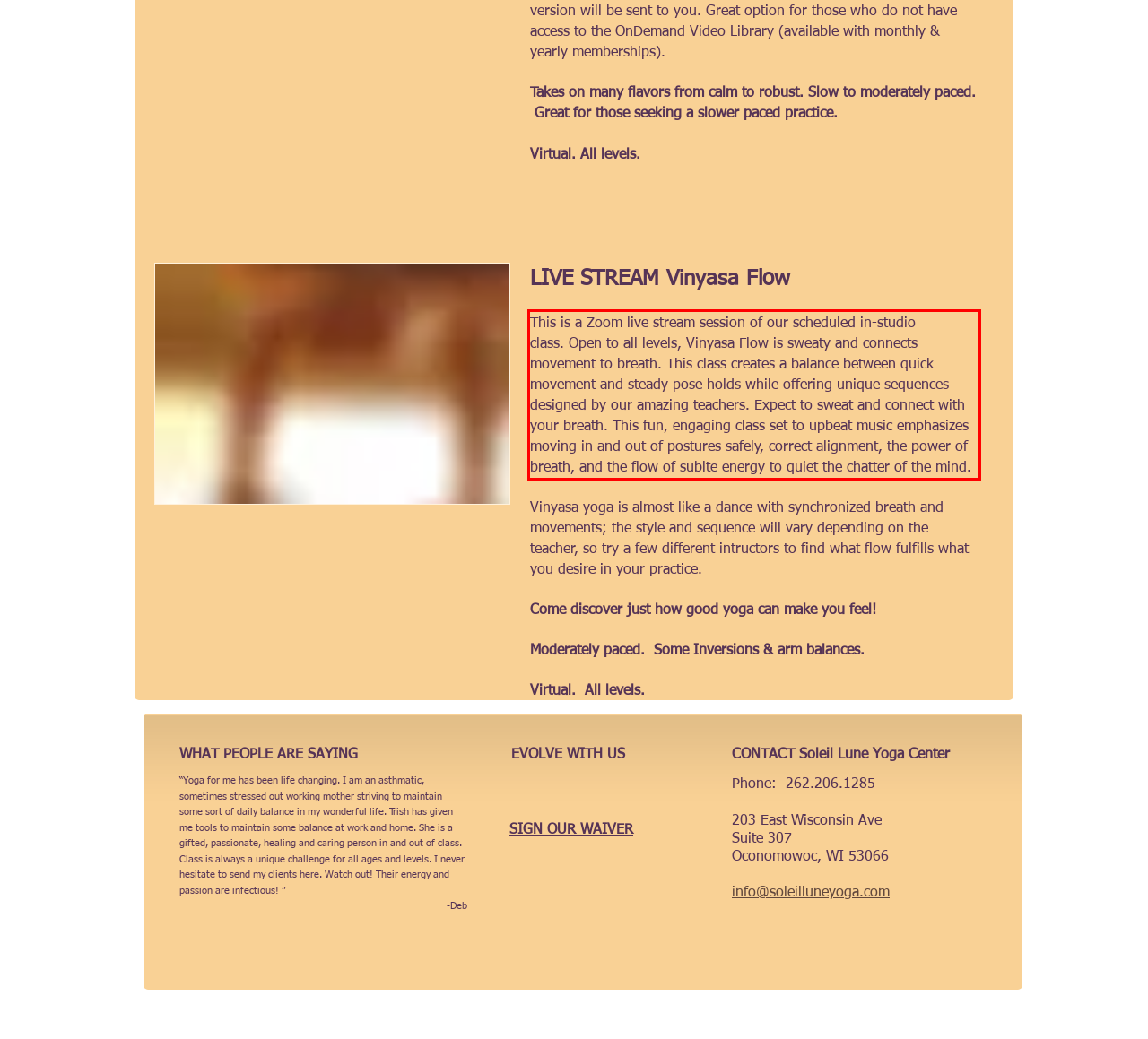Using the provided screenshot, read and generate the text content within the red-bordered area.

This is a Zoom live stream session of our scheduled in-studio class. Open to all levels, Vinyasa Flow is sweaty and connects movement to breath. This class creates a balance between quick movement and steady pose holds while offering unique sequences designed by our amazing teachers. Expect to sweat and connect with your breath. This fun, engaging class set to upbeat music emphasizes moving in and out of postures safely, correct alignment, the power of breath, and the flow of sublte energy to quiet the chatter of the mind.